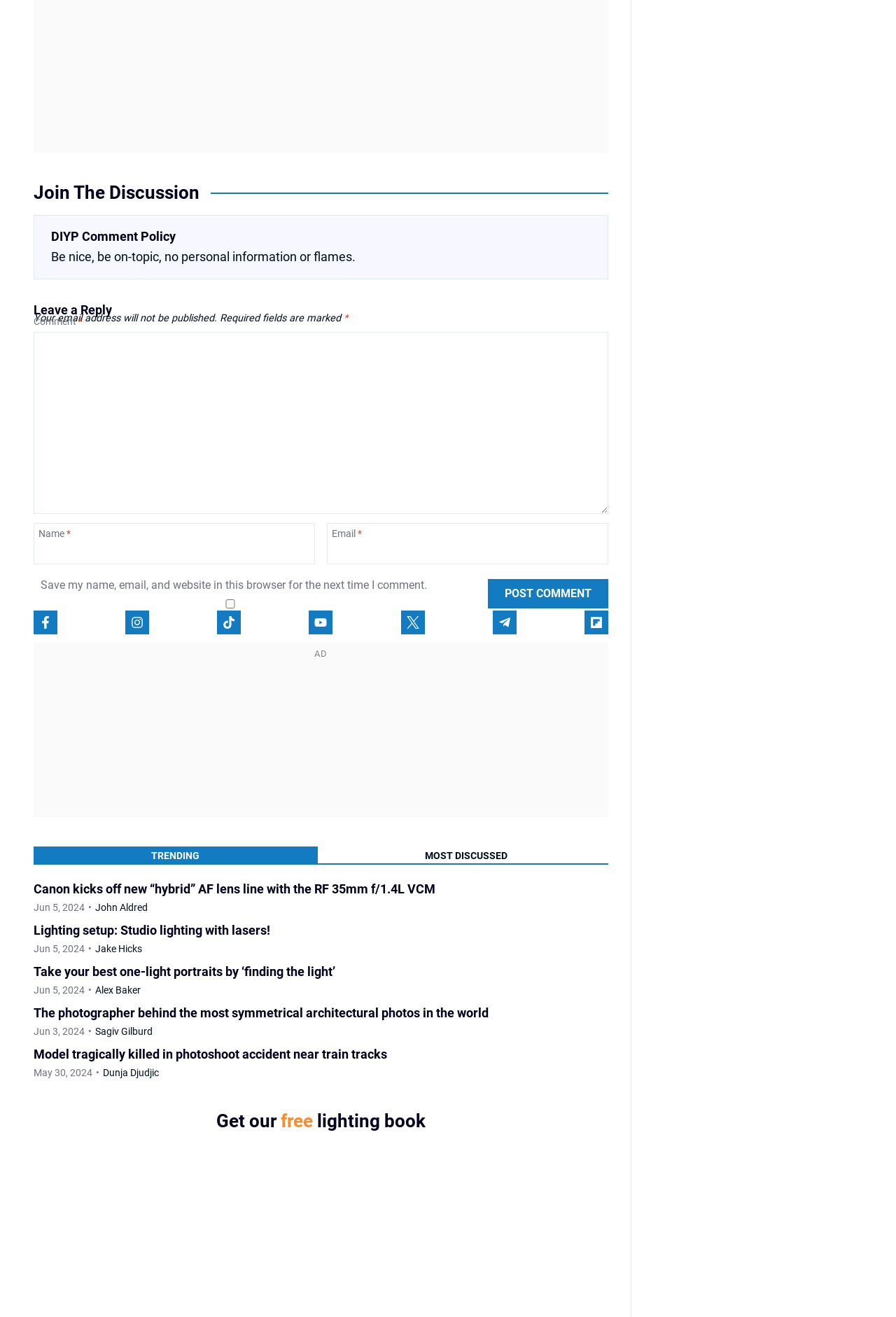What is the policy for commenting on the website? Using the information from the screenshot, answer with a single word or phrase.

Be nice, be on-topic, no personal information or flames